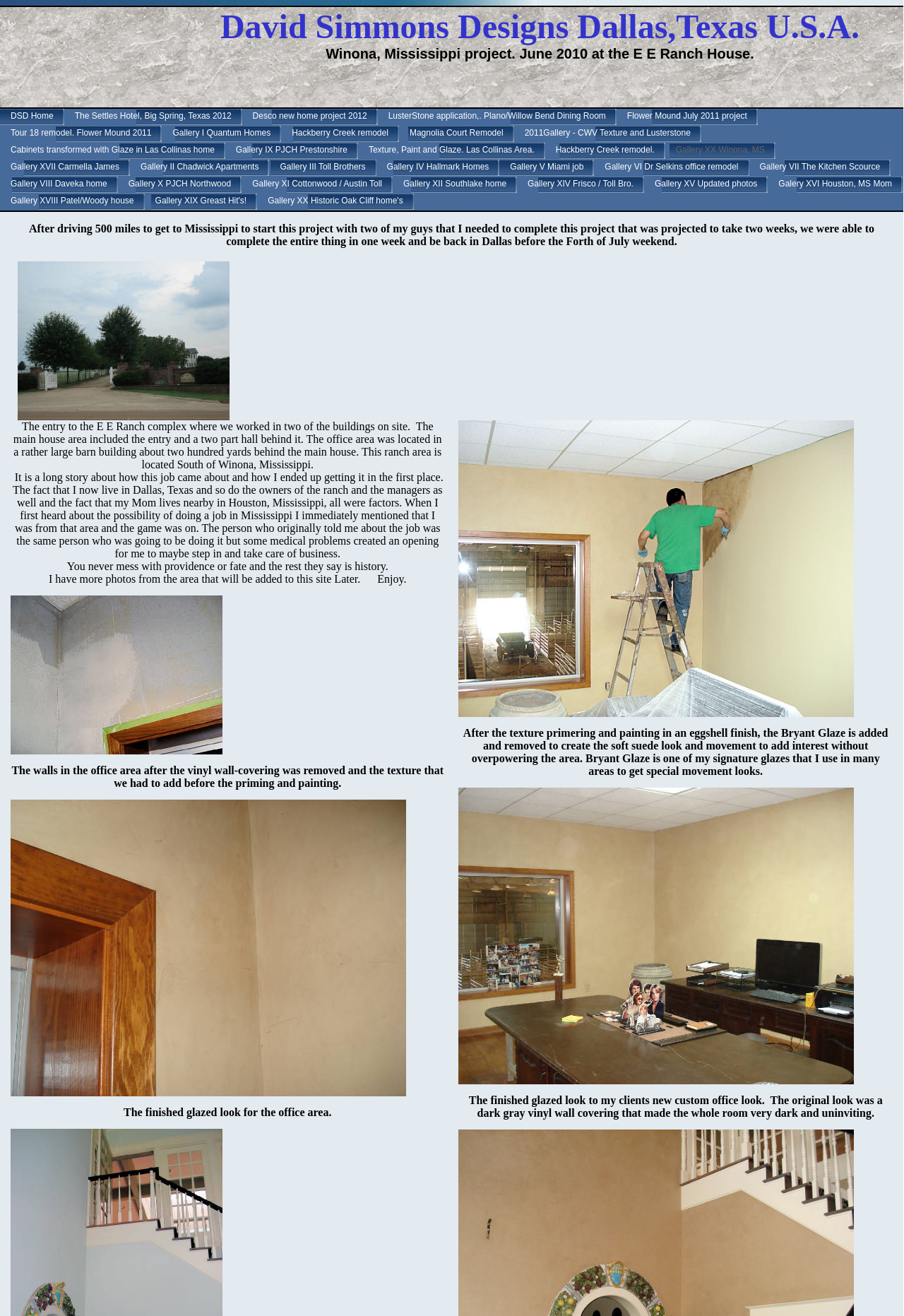Answer the question below using just one word or a short phrase: 
How many galleries are listed?

20